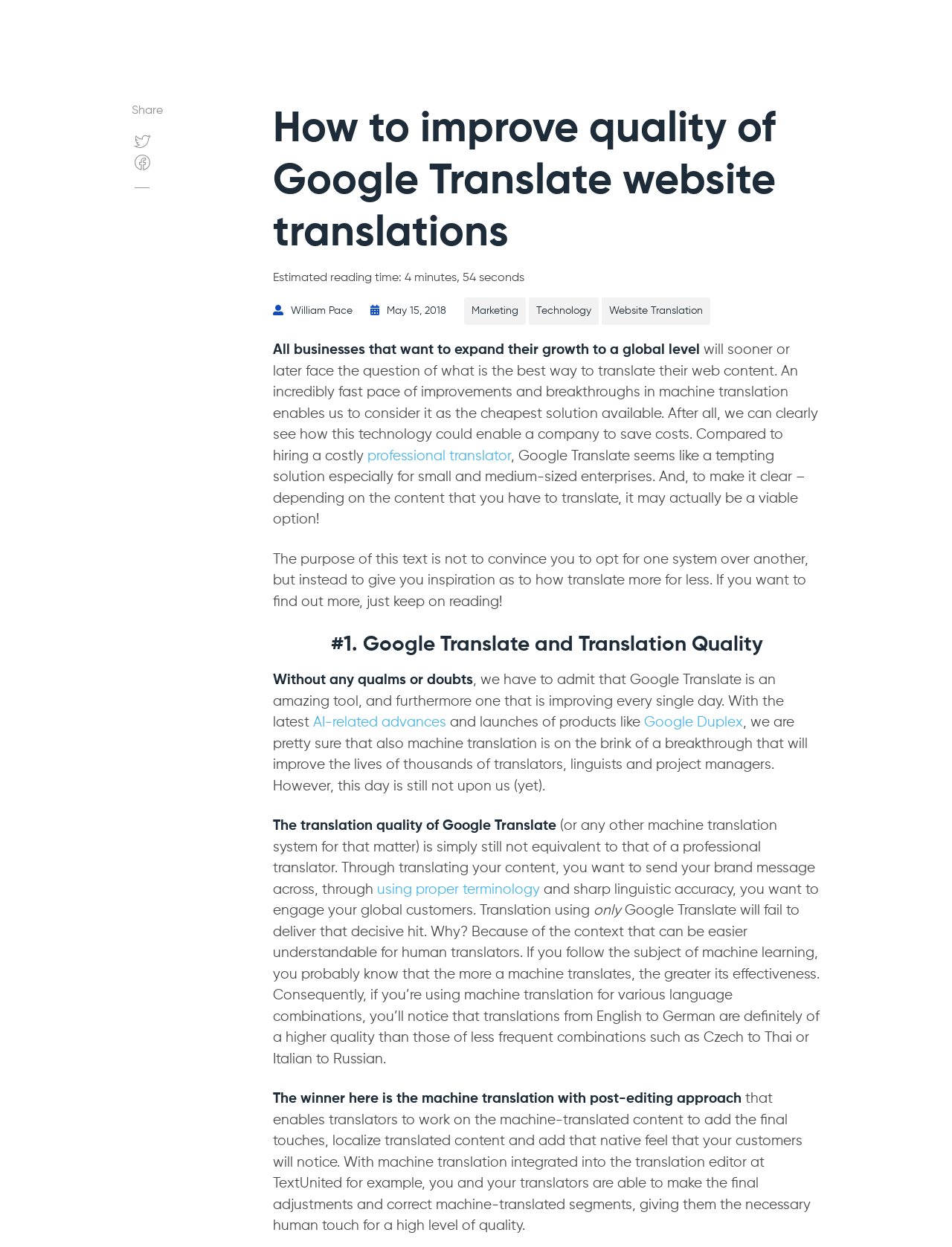What is the estimated reading time of the article?
Use the screenshot to answer the question with a single word or phrase.

4 minutes, 54 seconds